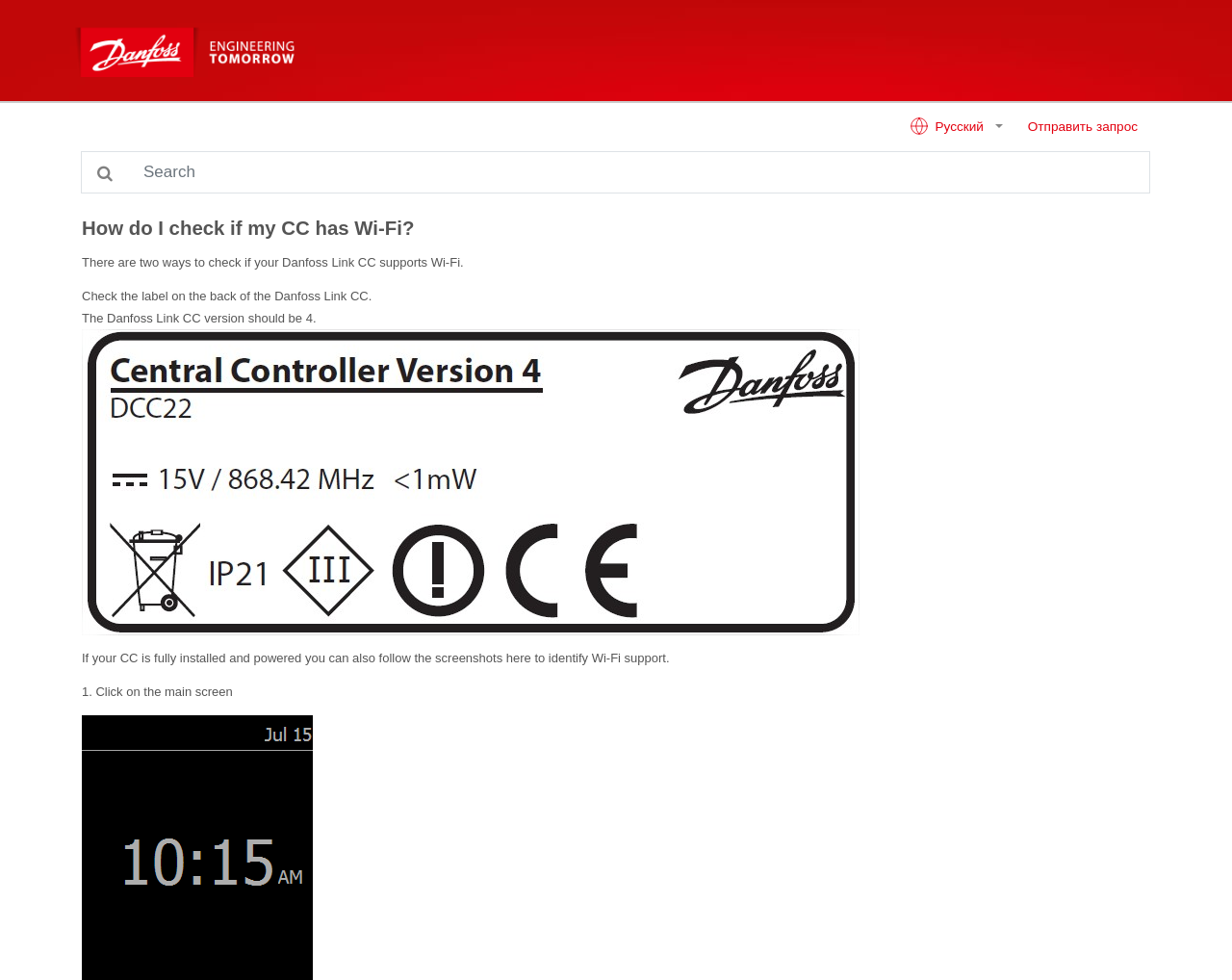Please answer the following question as detailed as possible based on the image: 
How many ways are there to check if a Danfoss Link CC supports Wi-Fi?

According to the webpage, there are two ways to check if a Danfoss Link CC supports Wi-Fi, which are mentioned in the text: checking the label on the back of the device and following the screenshots to identify Wi-Fi support.